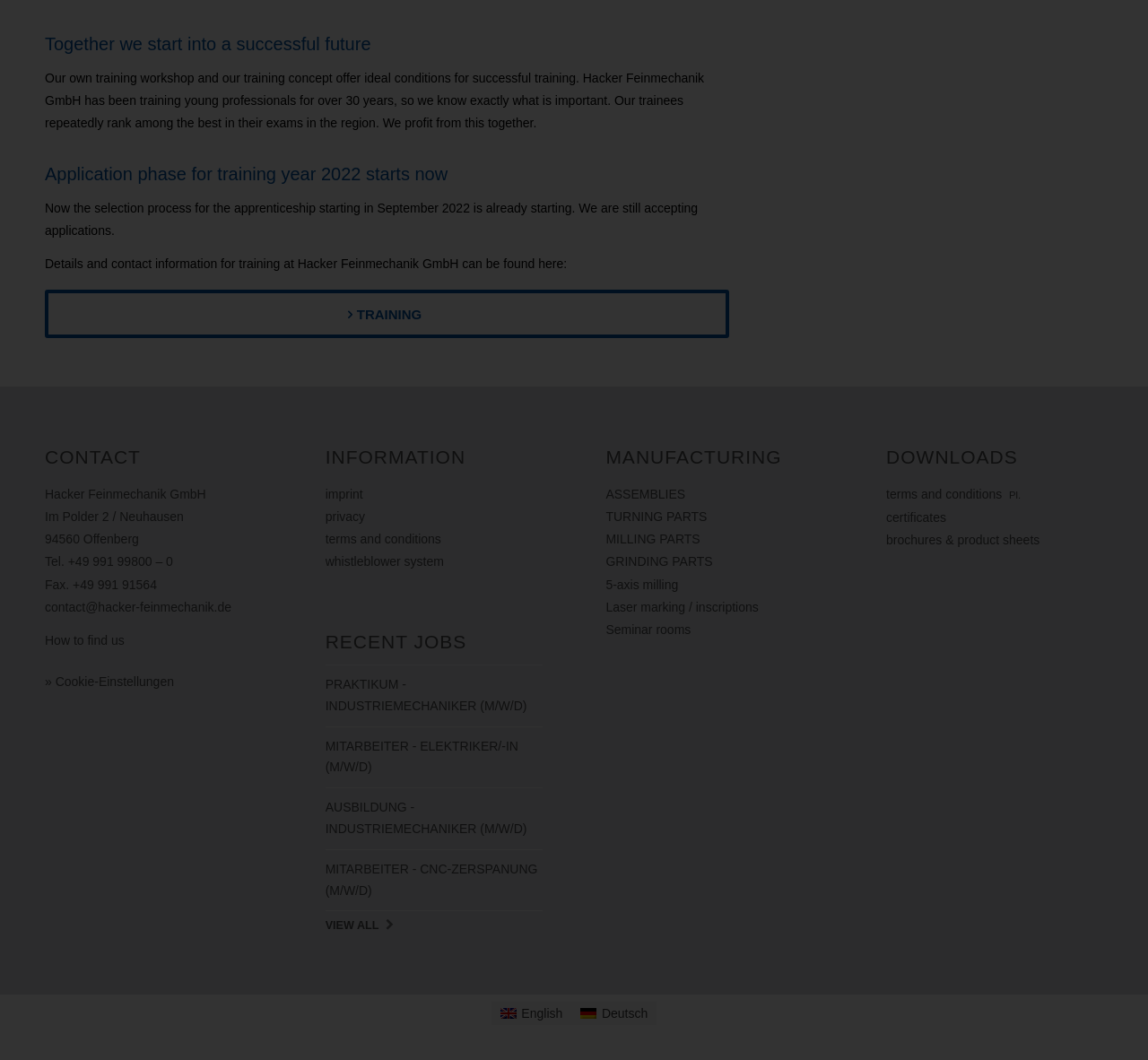Identify the bounding box coordinates for the region to click in order to carry out this instruction: "Download terms and conditions". Provide the coordinates using four float numbers between 0 and 1, formatted as [left, top, right, bottom].

[0.772, 0.459, 0.799, 0.473]